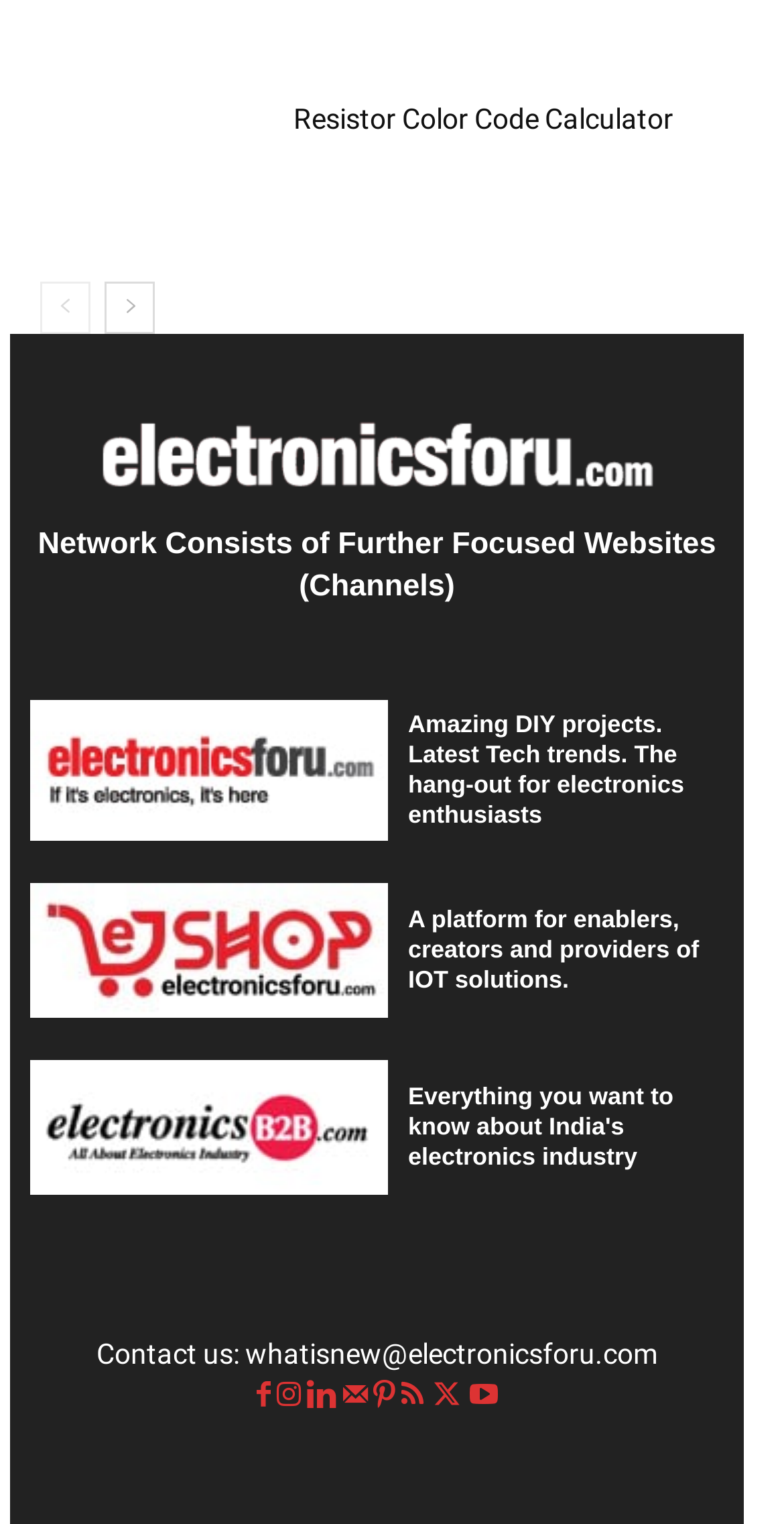Using the description: "title="Resistor Color Code Calculator"", identify the bounding box of the corresponding UI element in the screenshot.

[0.051, 0.066, 0.328, 0.159]